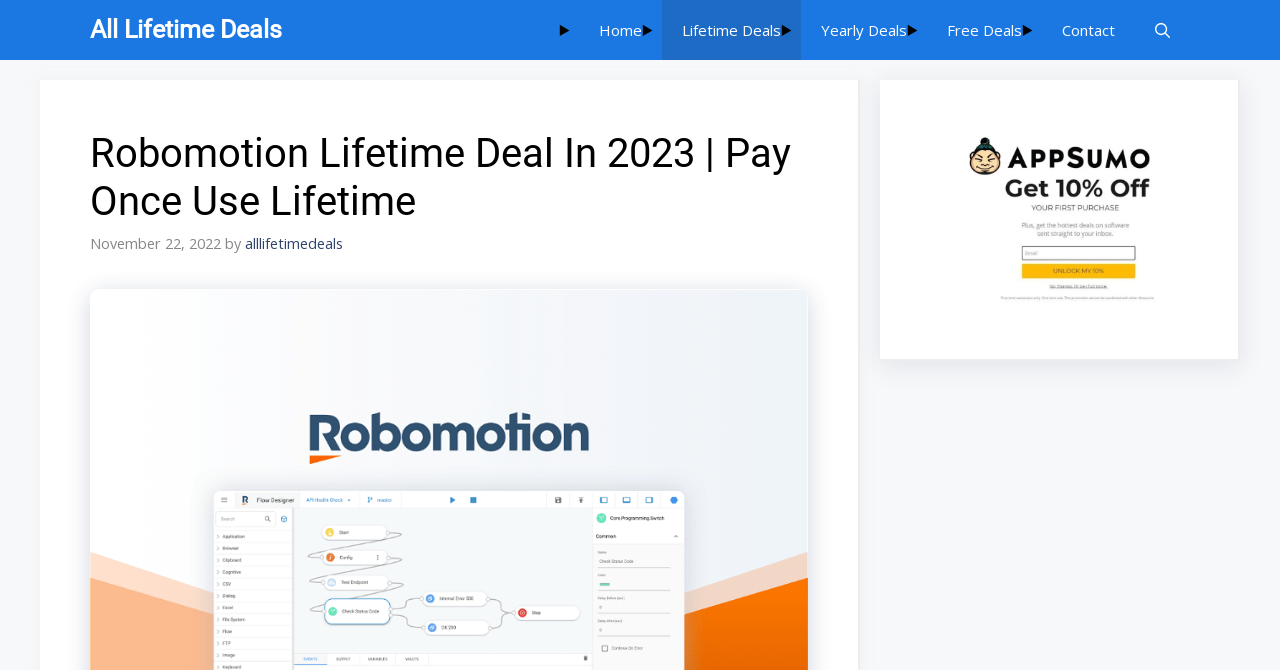Based on what you see in the screenshot, provide a thorough answer to this question: What is the date of the article?

The time element on the webpage mentions 'November 22, 2022', which suggests that the article was published on this date.